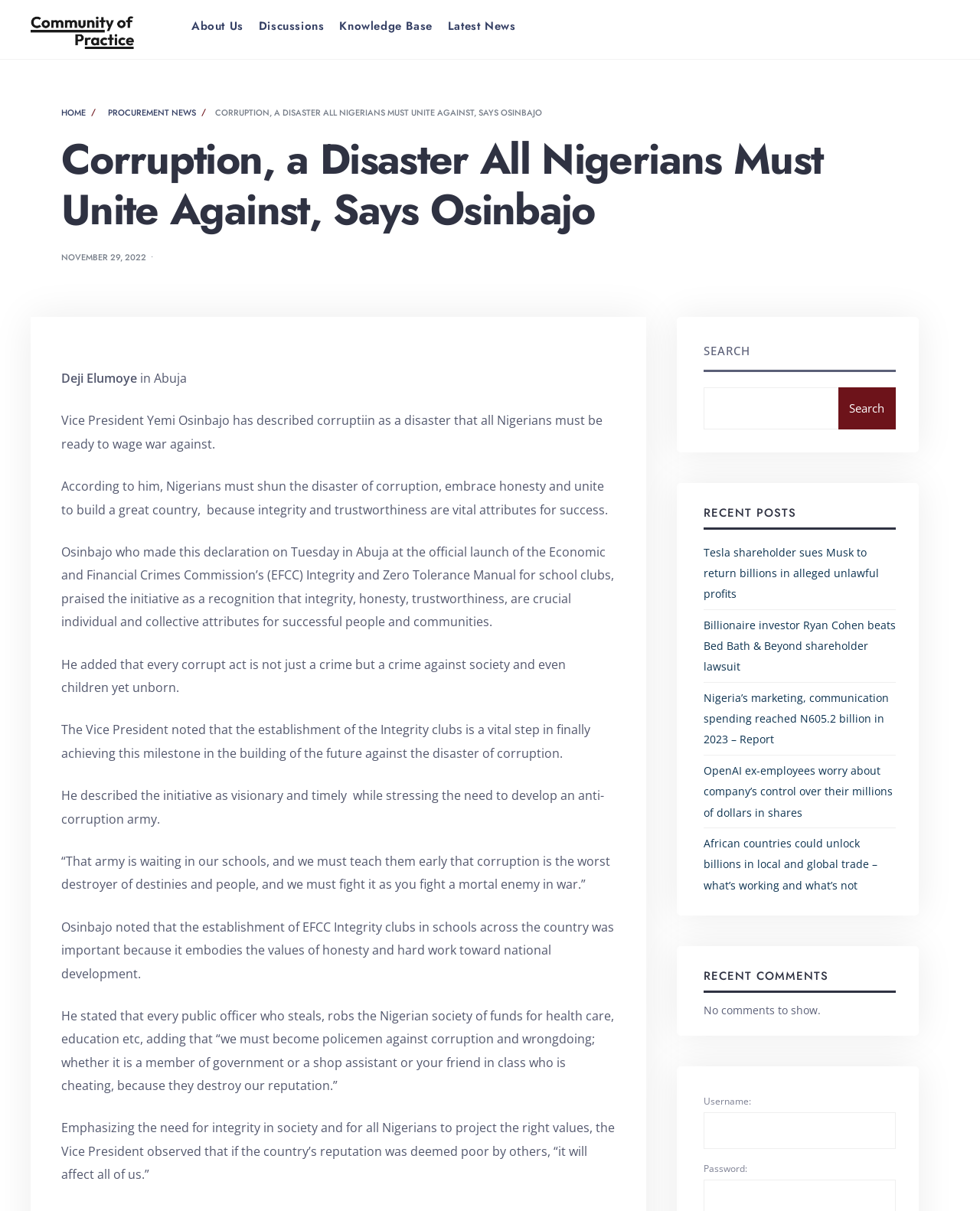Please specify the bounding box coordinates of the area that should be clicked to accomplish the following instruction: "Search for something". The coordinates should consist of four float numbers between 0 and 1, i.e., [left, top, right, bottom].

[0.718, 0.32, 0.914, 0.354]